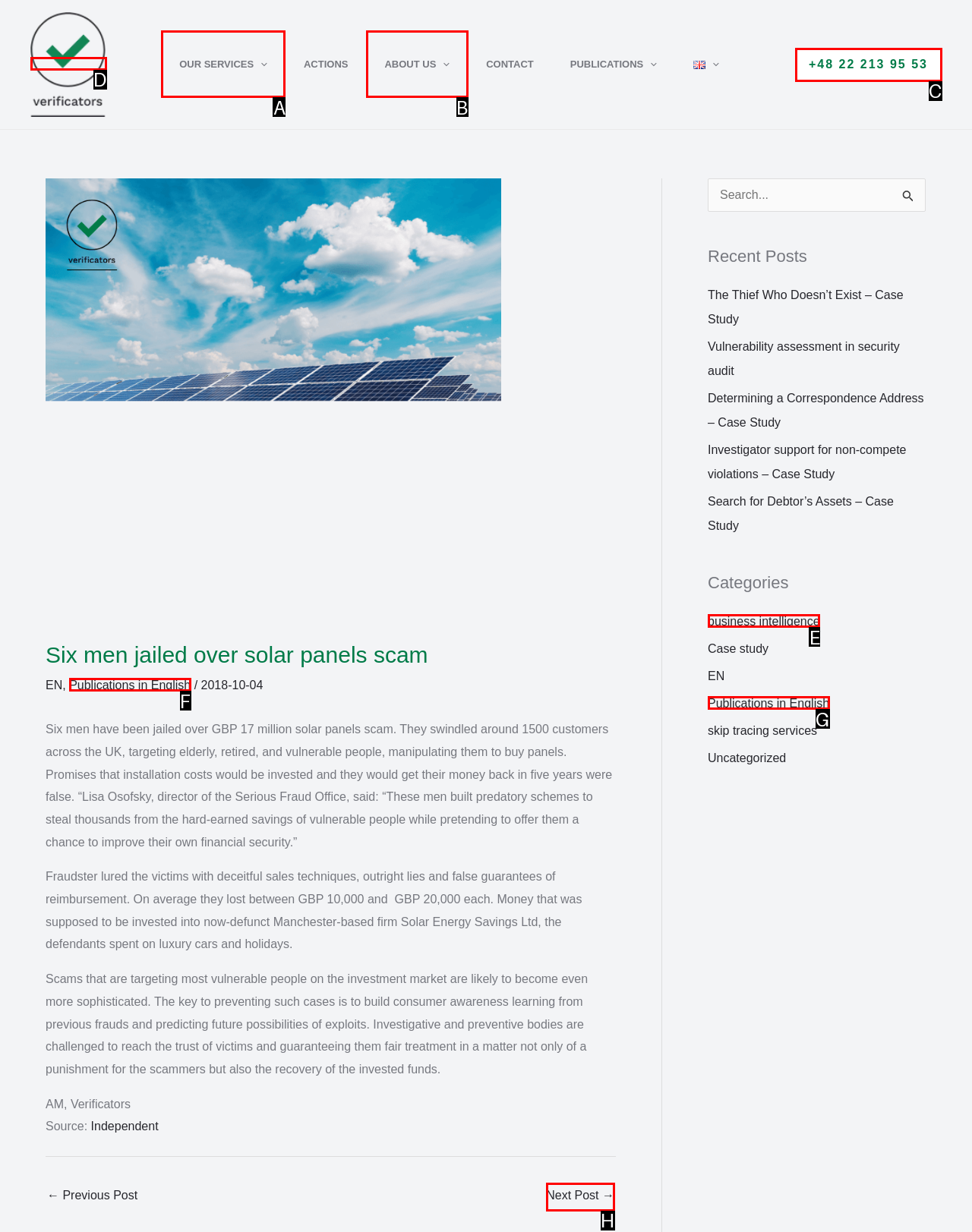Tell me which one HTML element I should click to complete the following task: Call the phone number Answer with the option's letter from the given choices directly.

C